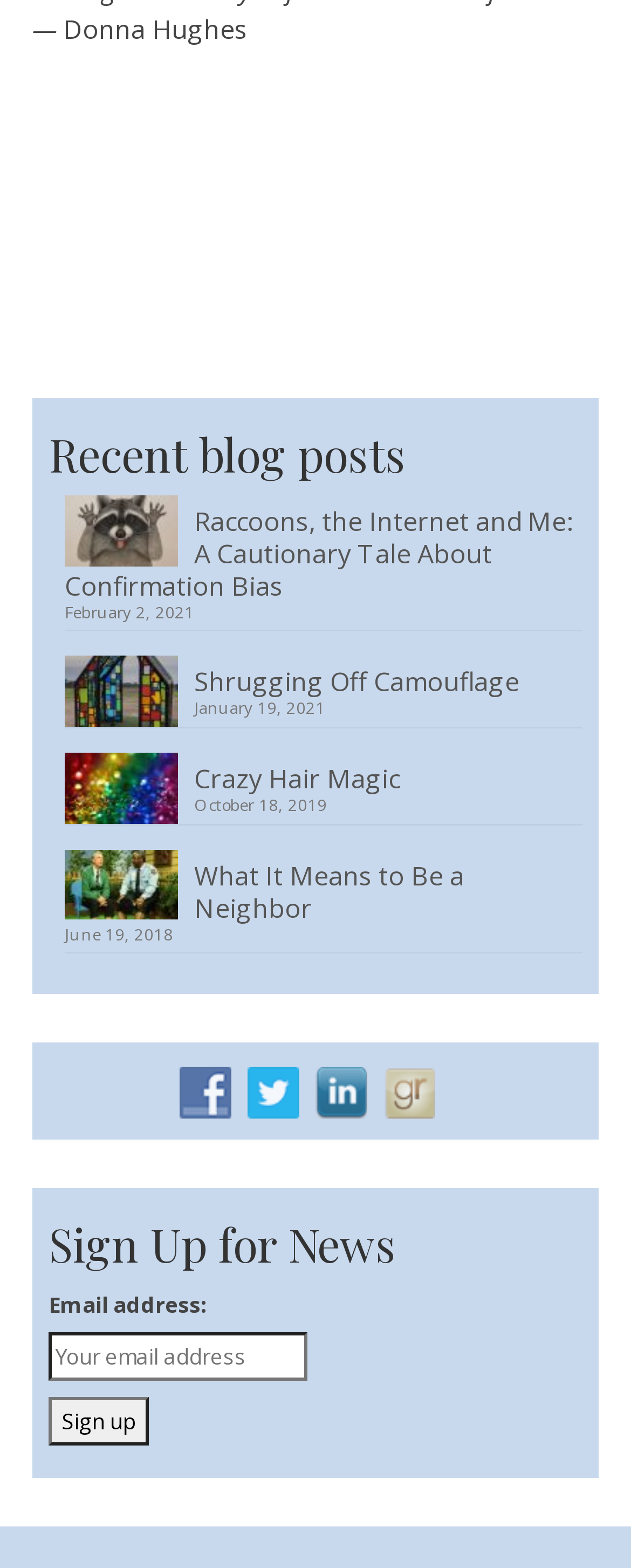Using the details in the image, give a detailed response to the question below:
What is the author's name?

The author's name is mentioned at the top of the webpage as 'Donna Hughes', which is a static text element.